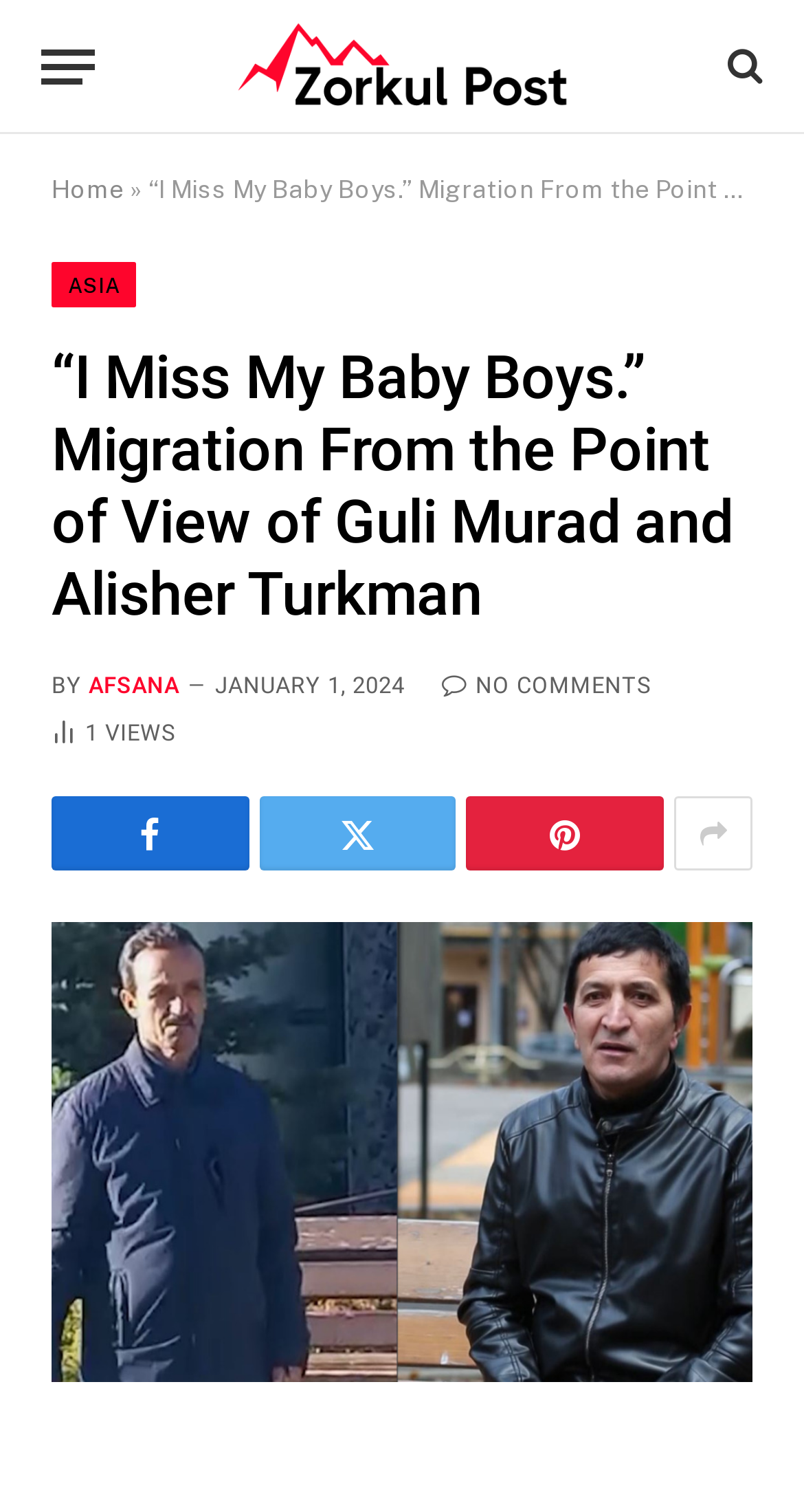Provide an in-depth description of the elements and layout of the webpage.

This webpage is an article about two poets, Guli Murad and Alisher Turkman, who are migrant workers in Russia, originally from Tajikistan and Uzbekistan, respectively. 

At the top left corner, there is a button labeled "Menu". Next to it, there is a link to "Zorkul Post", accompanied by an image with the same name. On the top right corner, there is another link with a search icon. 

Below the top section, there are several links, including "Home", "ASIA", and a link with a right arrow symbol. The main title of the article, "“I Miss My Baby Boys.” Migration From the Point of View of Guli Murad and Alisher Turkman", is a heading that spans almost the entire width of the page. 

Under the title, there is a byline with the author's name, "AFSANA", and a timestamp indicating the article was published on January 1, 2024. There is also a link with a comment icon and a label "NO COMMENTS", as well as a counter showing "1 Article Views". 

On the same line, there are four social media links with icons. Below them, there is a large image that takes up most of the page's width, which is likely the main image of the article.